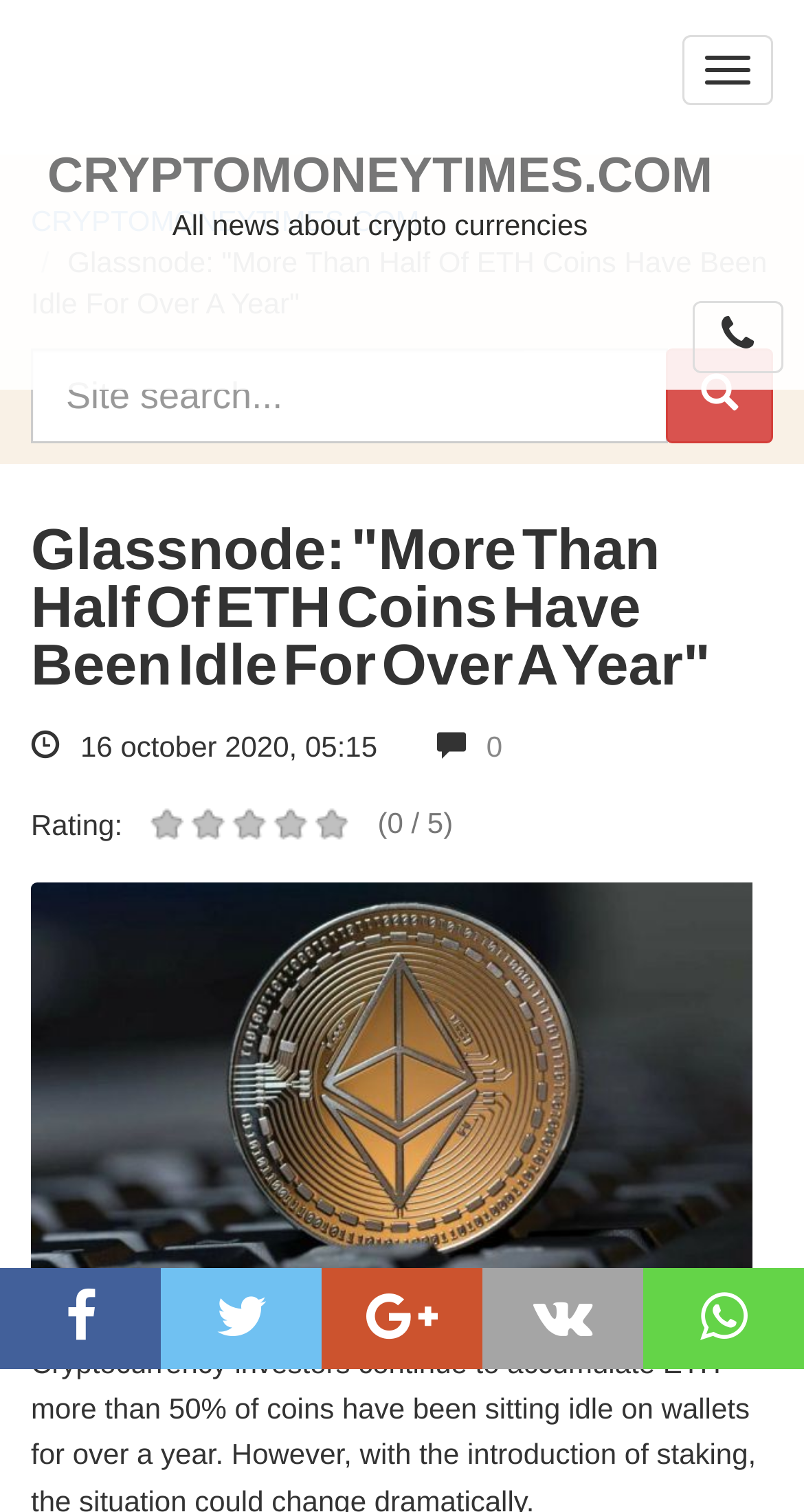Describe all the key features and sections of the webpage thoroughly.

This webpage appears to be a news article about cryptocurrency, specifically Ethereum (ETH). At the top, there is a button to toggle the menu, followed by a link to the website's homepage, CRYPTOMONEYTIMES.COM, and a search icon. Below these elements, there is a link to the website's main page with the text "All news about crypto currencies".

The main content of the page is an article with the title "Glassnode: 'More Than Half Of ETH Coins Have Been Idle For Over A Year'". This title is also a heading and is repeated below. The article's publication date, "16 October 2020, 05:15", is displayed below the title. There is a rating system with a score of 0 out of 5, indicated by a series of icons.

On the right side of the article, there is a table with five social media links, represented by icons. At the bottom of the page, there is an image related to Glassnode, which is likely a logo or a graphic associated with the company.

There are several buttons and links throughout the page, including a site search bar and a button with an icon. Overall, the webpage is focused on presenting a news article about Ethereum, with additional features and links to related content.